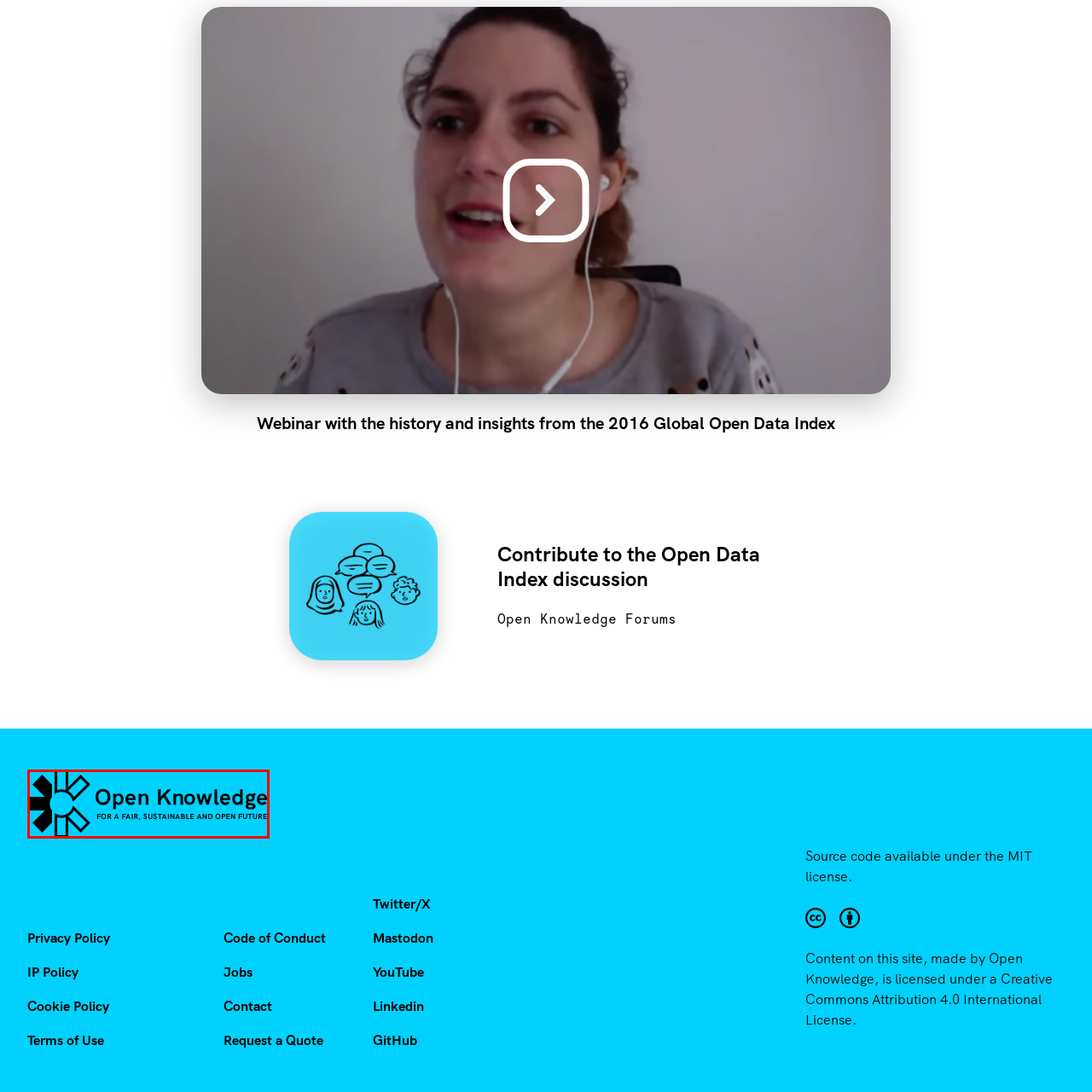What is the core mission of Open Knowledge?
Observe the image within the red bounding box and generate a detailed answer, ensuring you utilize all relevant visual cues.

The tagline 'FOR A FAIR, SUSTAINABLE AND OPEN FUTURE' highlights the core mission of Open Knowledge, which is to promote equitable access to information and foster an inclusive digital environment, as stated in the image.